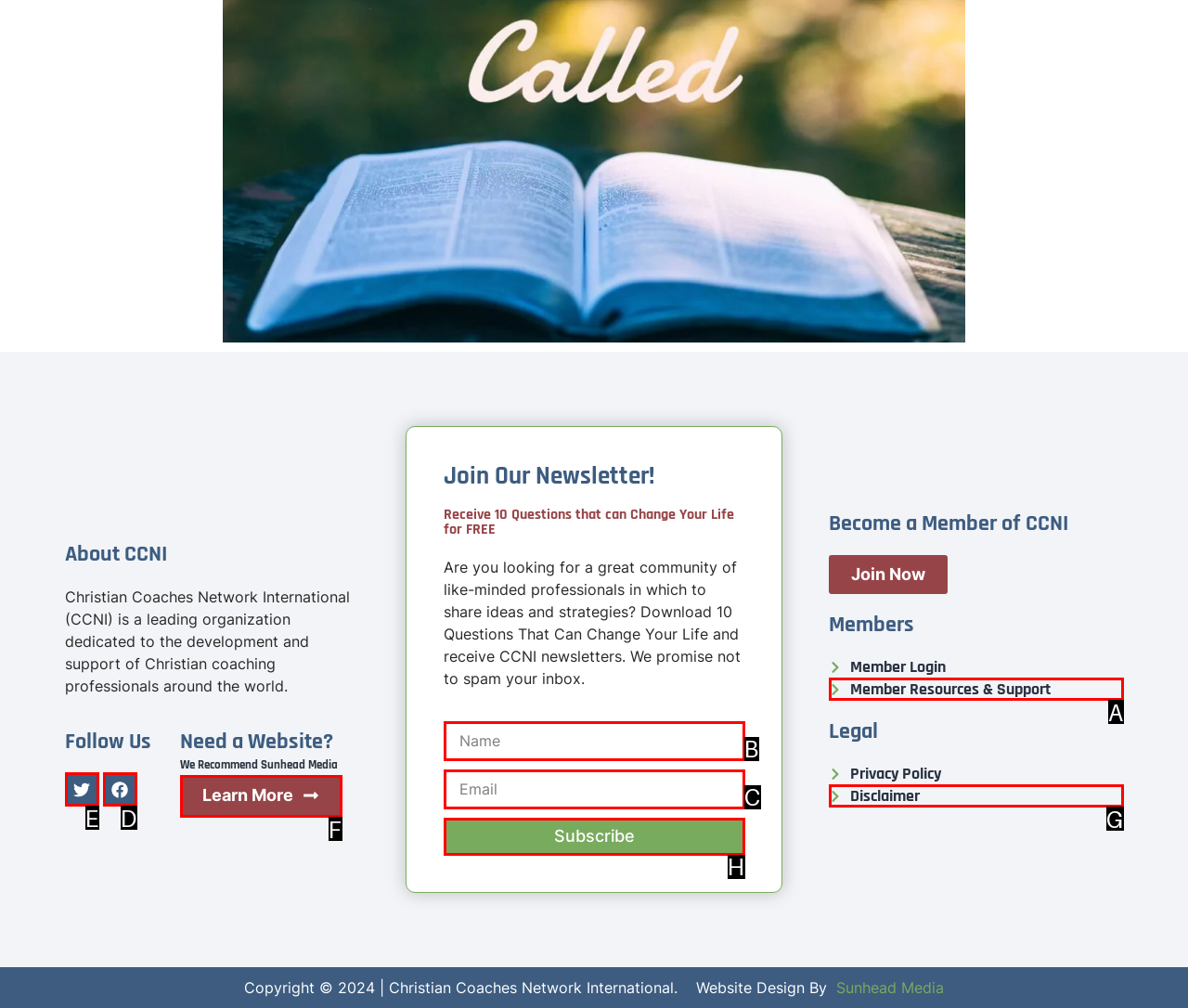Identify the letter of the option to click in order to Follow us on Twitter. Answer with the letter directly.

E